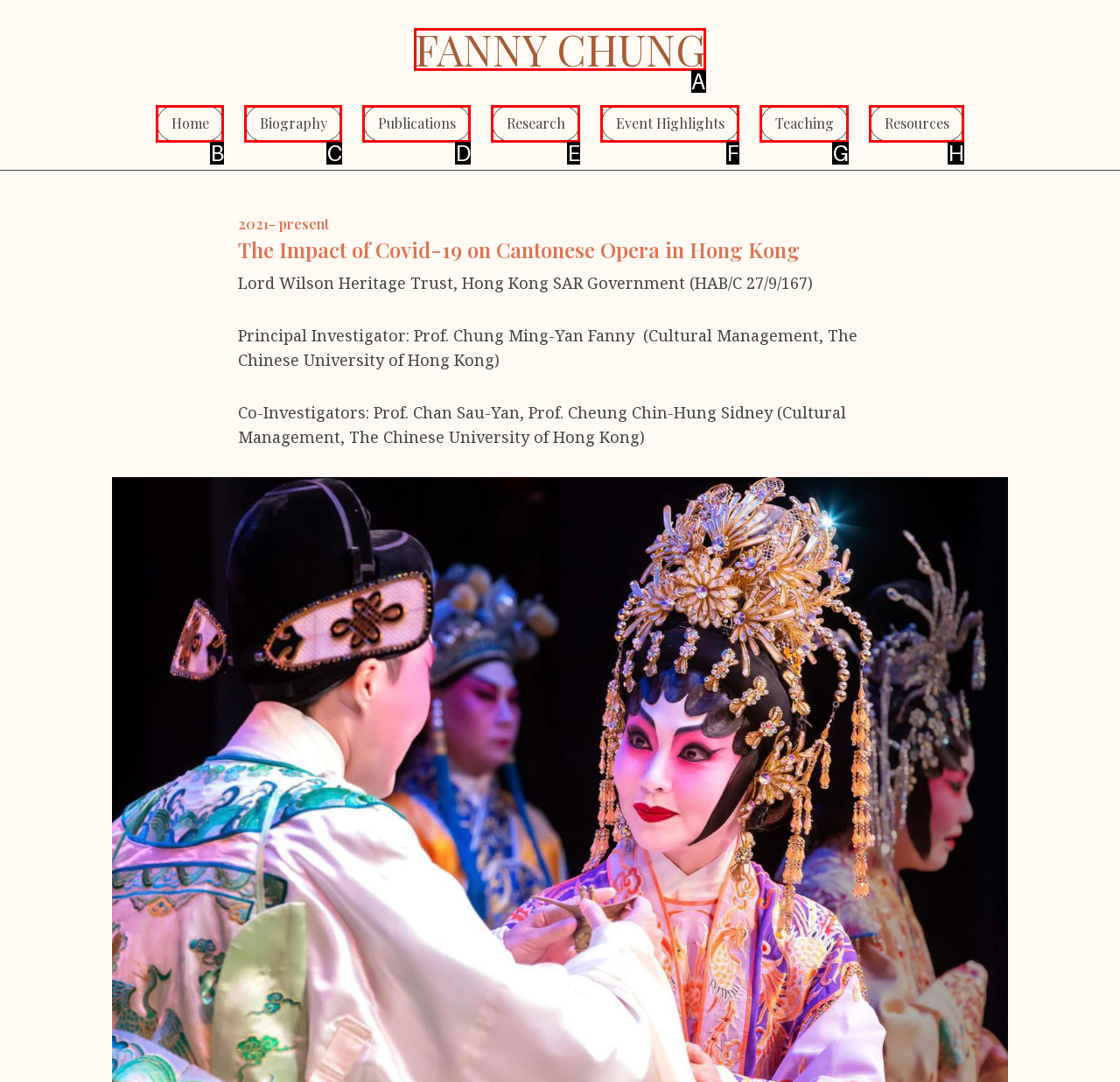To achieve the task: click on Fanny Chung, which HTML element do you need to click?
Respond with the letter of the correct option from the given choices.

A